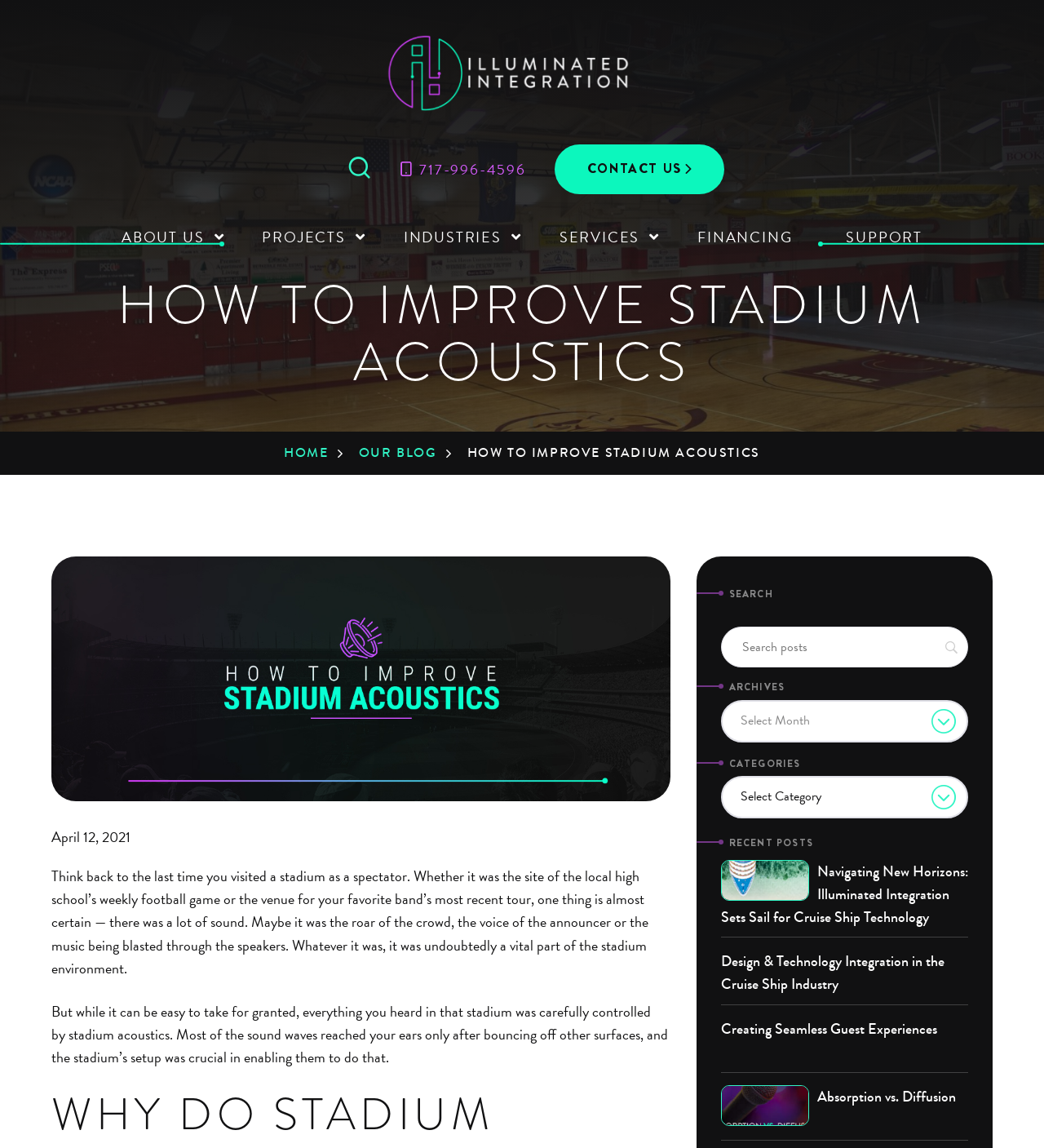What is the category of the blog post 'Navigating New Horizons'?
Refer to the image and provide a one-word or short phrase answer.

Cruise Ship Technology